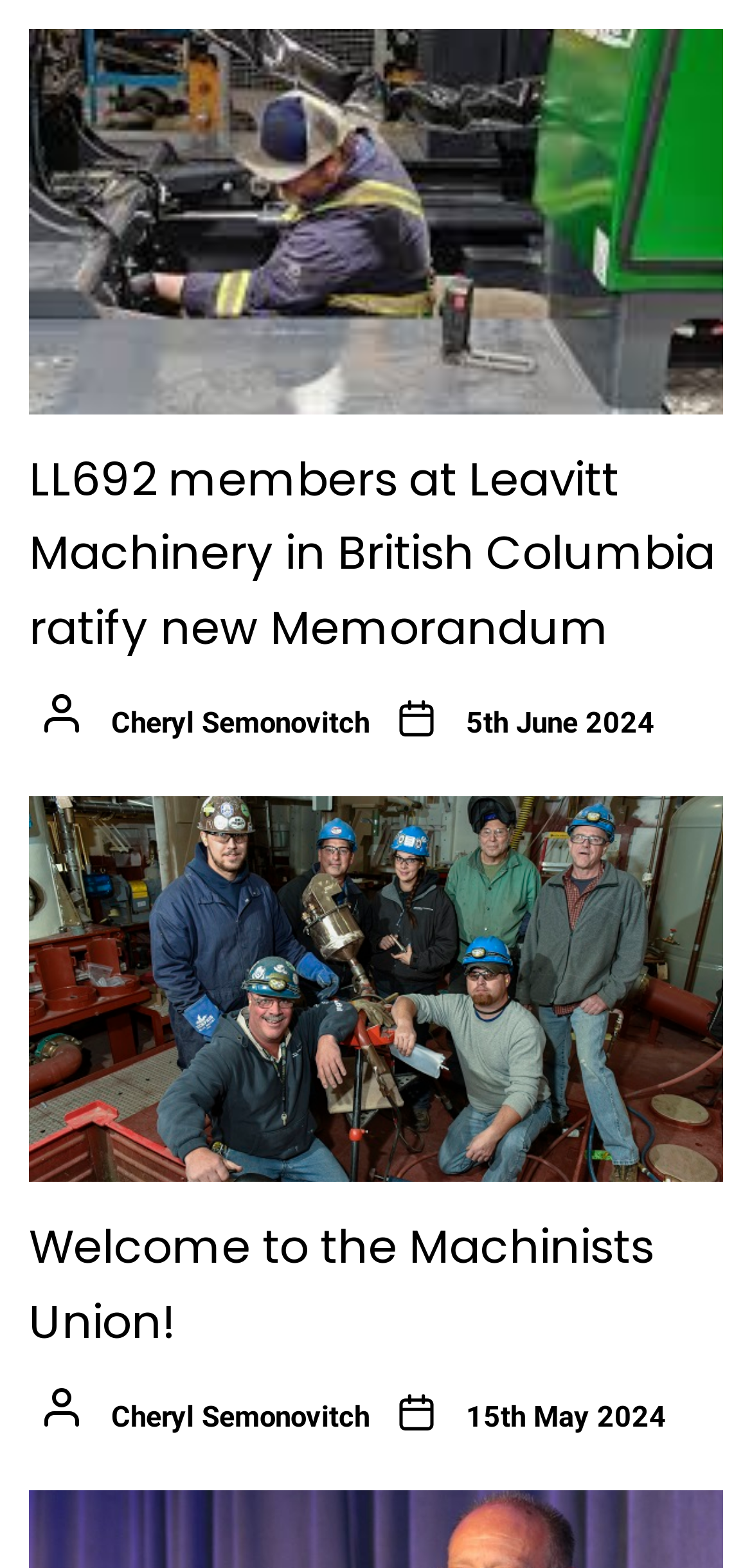Specify the bounding box coordinates of the area to click in order to follow the given instruction: "Check the date of 5th June 2024."

[0.619, 0.45, 0.871, 0.472]